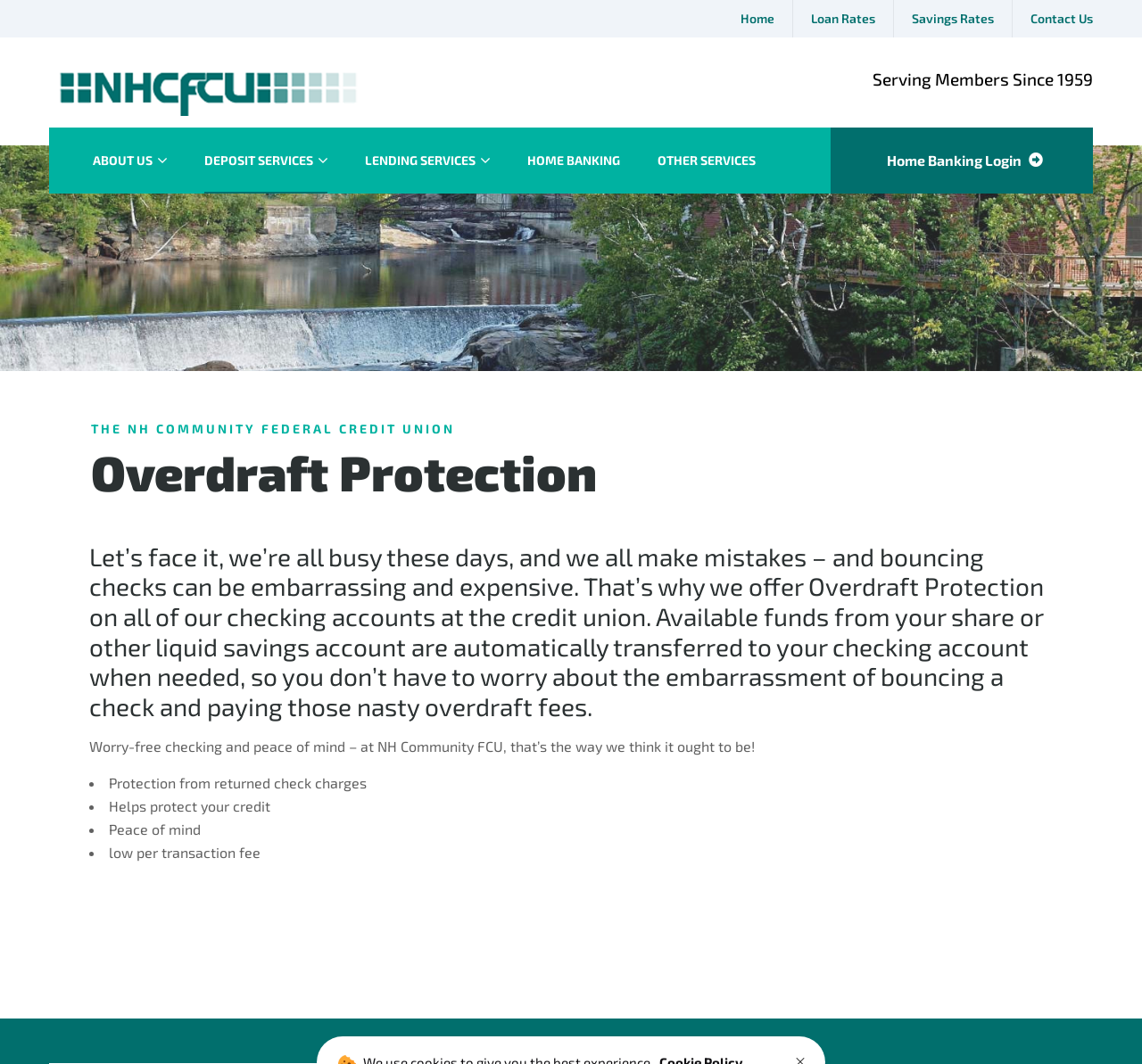Please identify the coordinates of the bounding box for the clickable region that will accomplish this instruction: "Click Home".

[0.633, 0.0, 0.694, 0.035]